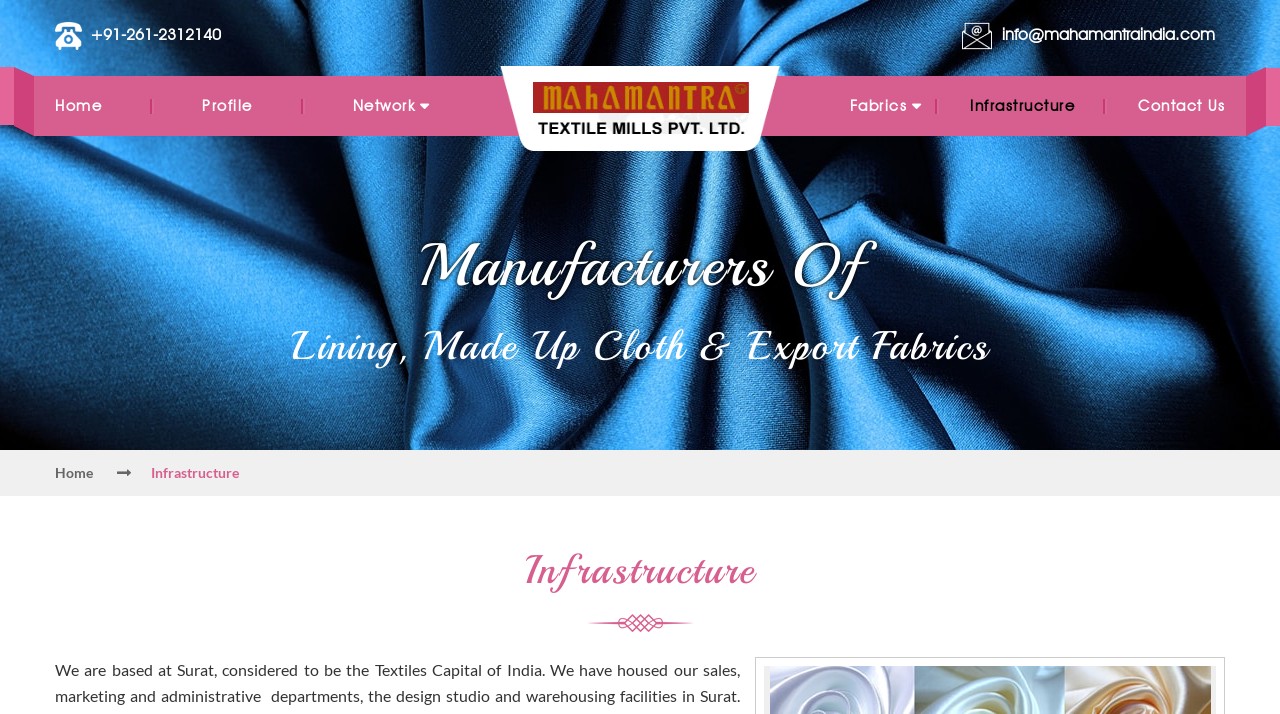Provide a brief response to the question using a single word or phrase: 
What is the email address of Mahamantra?

info@mahamantraindia.com